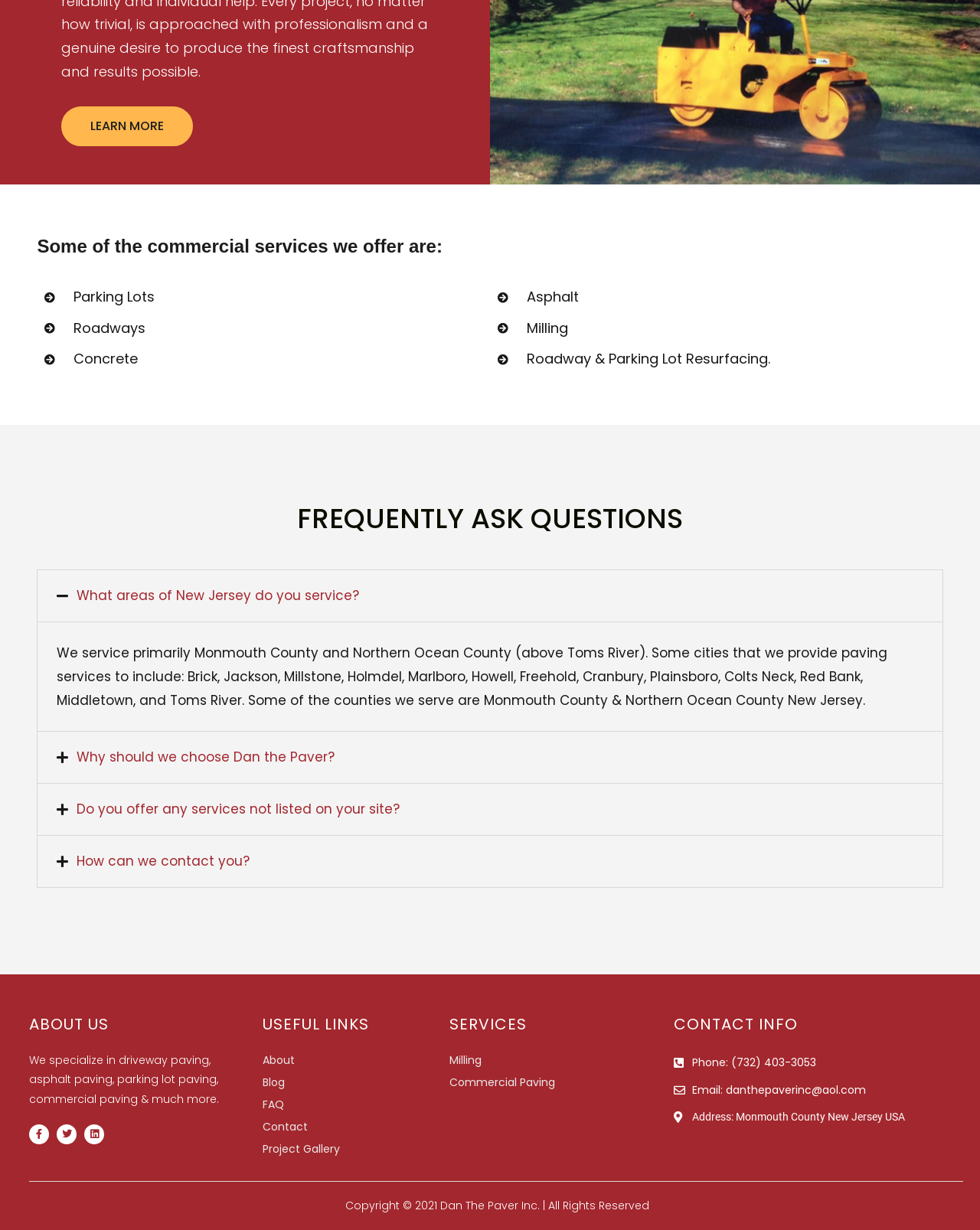Identify the bounding box coordinates of the section that should be clicked to achieve the task described: "Click on 'Facebook-f'".

[0.03, 0.914, 0.05, 0.93]